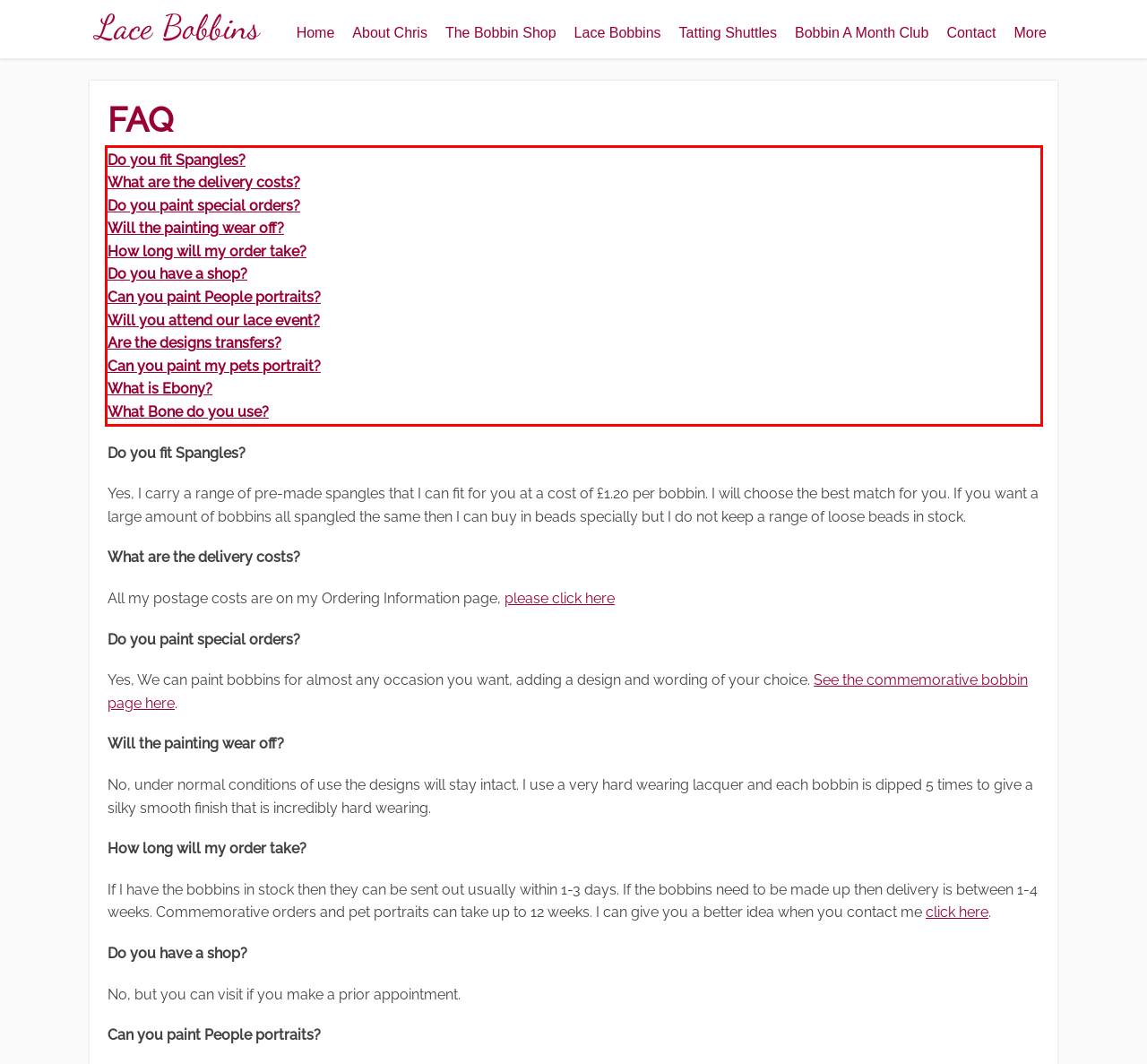You have a screenshot of a webpage with a UI element highlighted by a red bounding box. Use OCR to obtain the text within this highlighted area.

Do you fit Spangles? What are the delivery costs? Do you paint special orders? Will the painting wear off? How long will my order take? Do you have a shop? Can you paint People portraits? Will you attend our lace event? Are the designs transfers? Can you paint my pets portrait? What is Ebony? What Bone do you use?